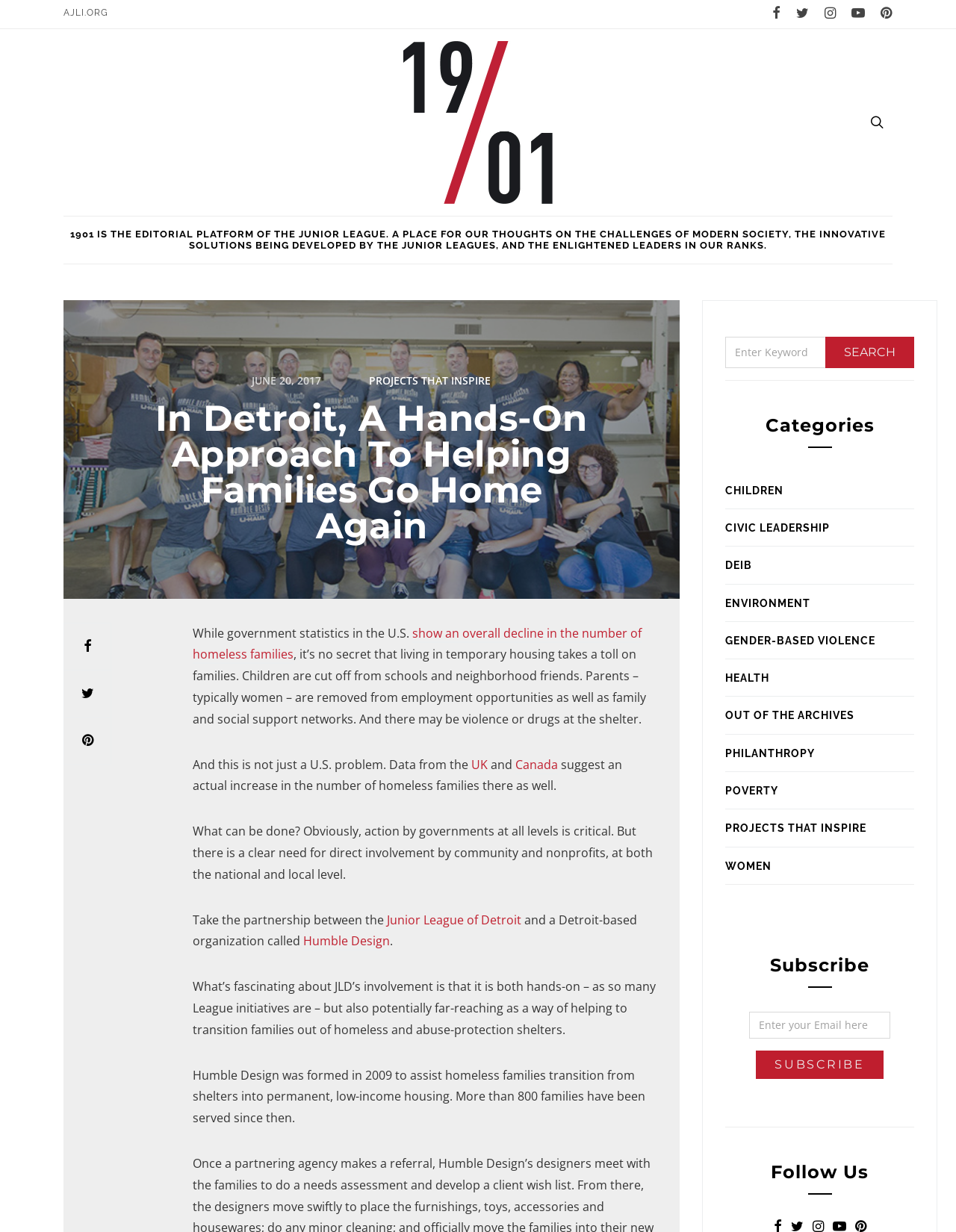Determine the bounding box coordinates of the clickable region to execute the instruction: "Subscribe with your email". The coordinates should be four float numbers between 0 and 1, denoted as [left, top, right, bottom].

[0.784, 0.821, 0.931, 0.843]